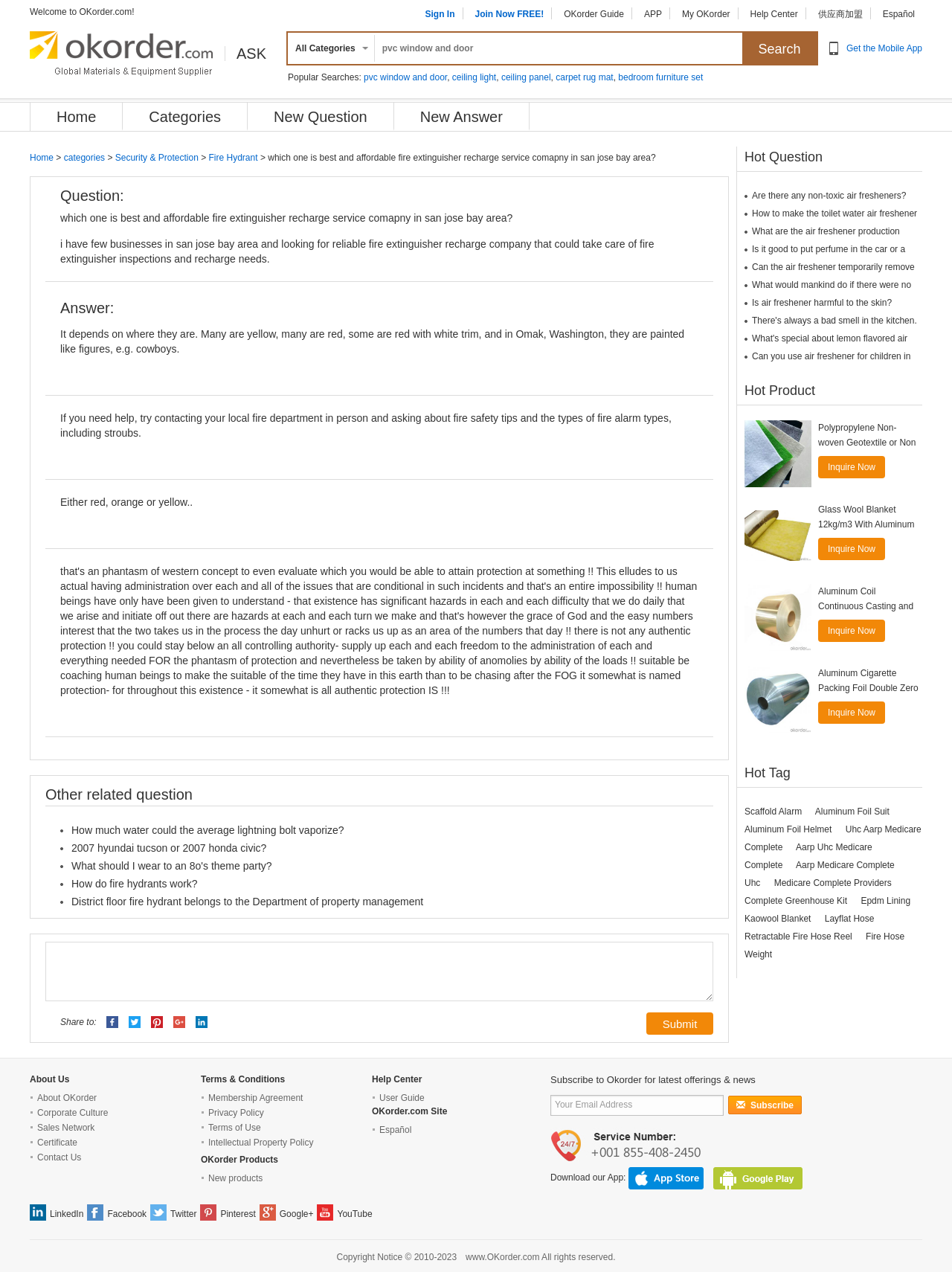Articulate a detailed summary of the webpage's content and design.

This webpage is a question-and-answer forum where users can ask and respond to questions. At the top of the page, there is a header section with a welcome message, "Welcome to OKorder.com!", and several links to sign in, join, and access various features like OKorder Guide, APP, My OKorder, Help Center, and Español. 

Below the header, there is a search bar with a button labeled "All Categories" and a text box to input search queries. On the right side of the search bar, there are popular search terms listed, including "pvc window and door", "ceiling light", "ceiling panel", "carpet rug mat", and "bedroom furniture set".

The main content of the page is a question-and-answer section. The question is "which one is best and affordable fire extinguisher recharge service company in san jose bay area?" and is followed by a detailed description of the user's requirements. There are three answers provided, each with a different response to the question.

On the right side of the question-and-answer section, there are links to related questions, including "How much water could the average lightning bolt vaporize?", "2007 hyundai tucson or 2007 honda civic?", "What should I wear to an 80's theme party?", "How do fire hydrants work?", and "District floor fire hydrant belongs to the Department of property management".

At the bottom of the page, there is a section to share the content on social media platforms like Facebook, Twitter, Pinterest, Google+, and LinkedIn.